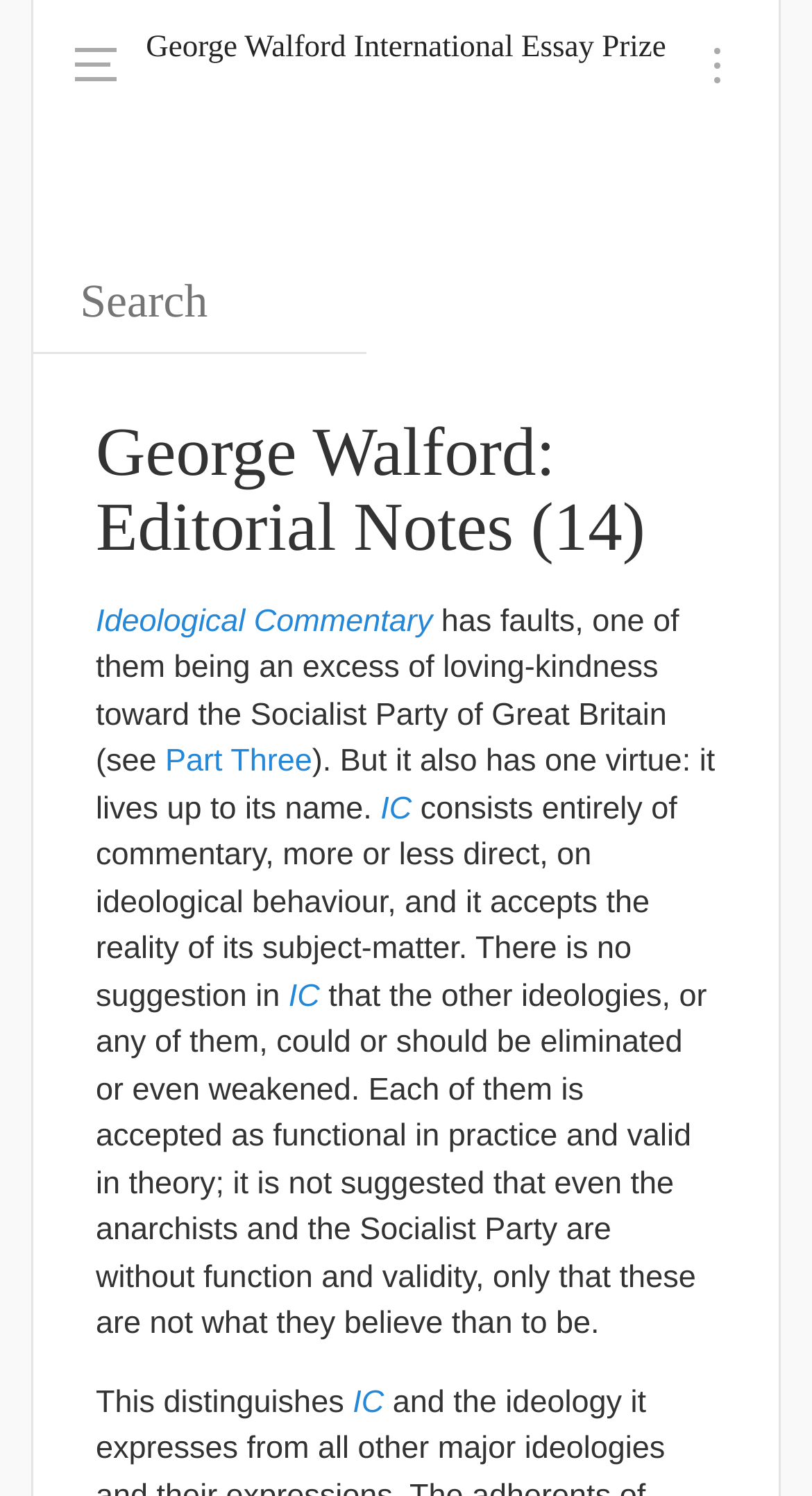How many horizontal separators are there?
Relying on the image, give a concise answer in one word or a brief phrase.

6